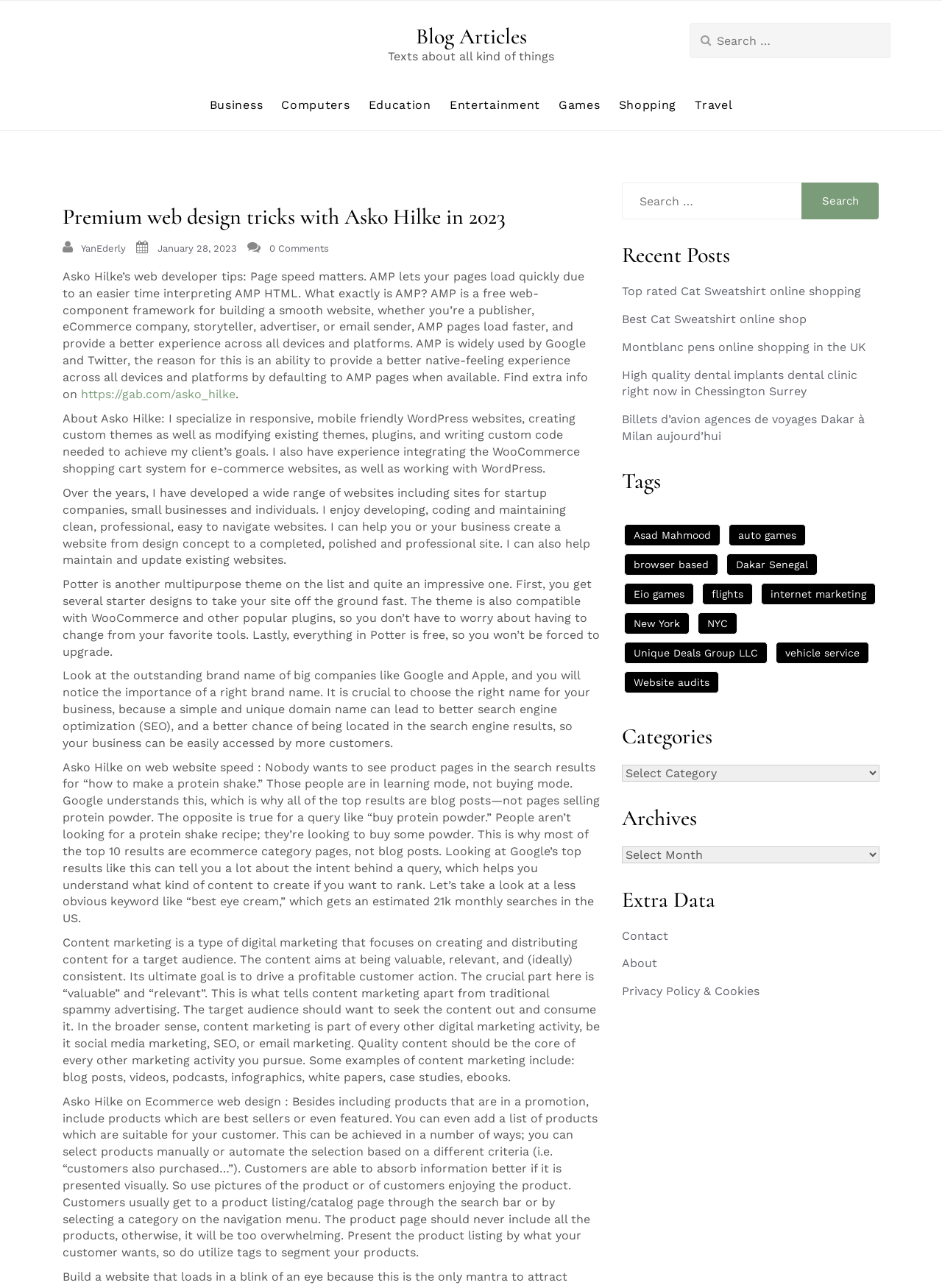What is the main topic of this blog?
Please use the visual content to give a single word or phrase answer.

Web design